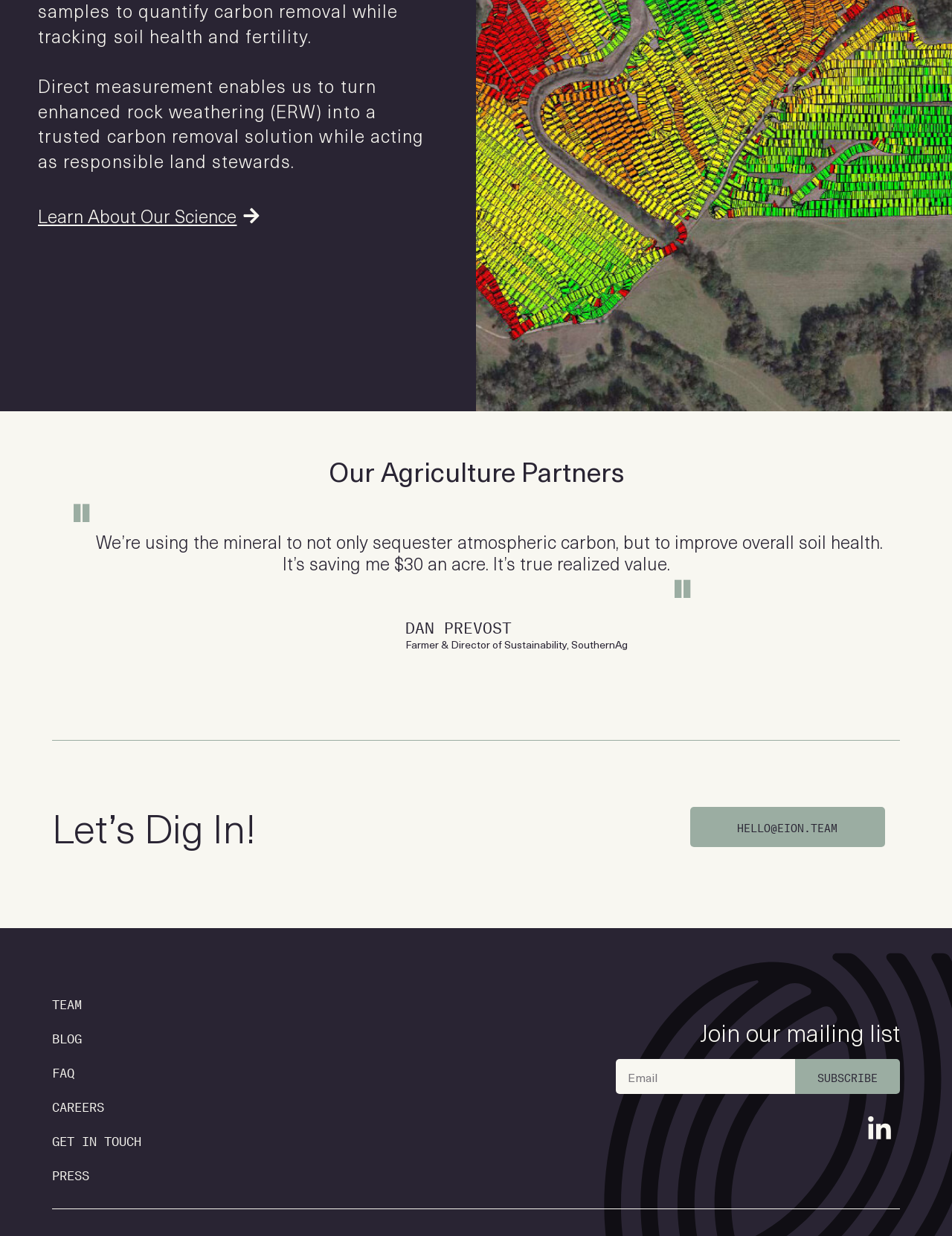Answer the question using only one word or a concise phrase: What is the purpose of the textbox?

Email